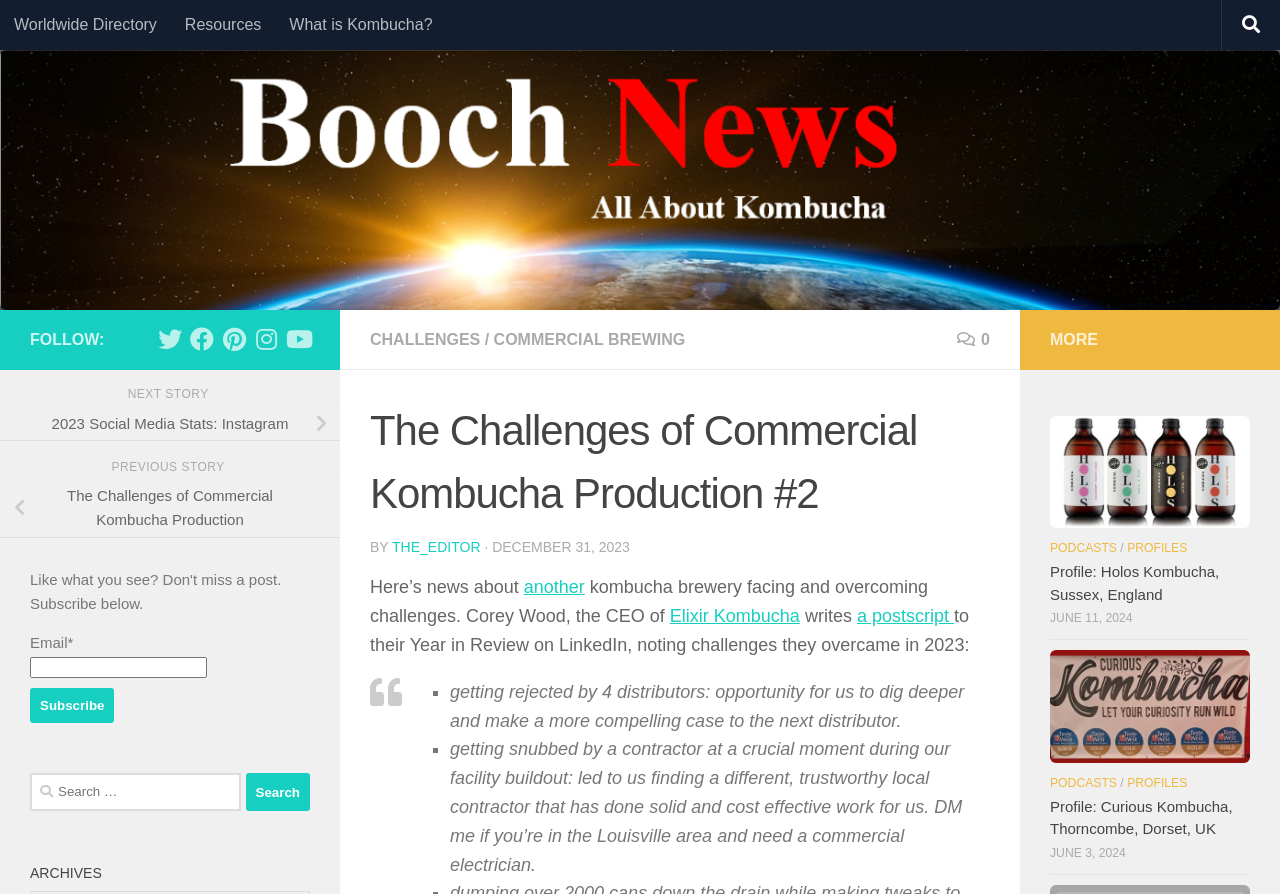Please identify the coordinates of the bounding box for the clickable region that will accomplish this instruction: "Read the 'Profile: Holos Kombucha, Sussex, England' article".

[0.82, 0.63, 0.953, 0.674]